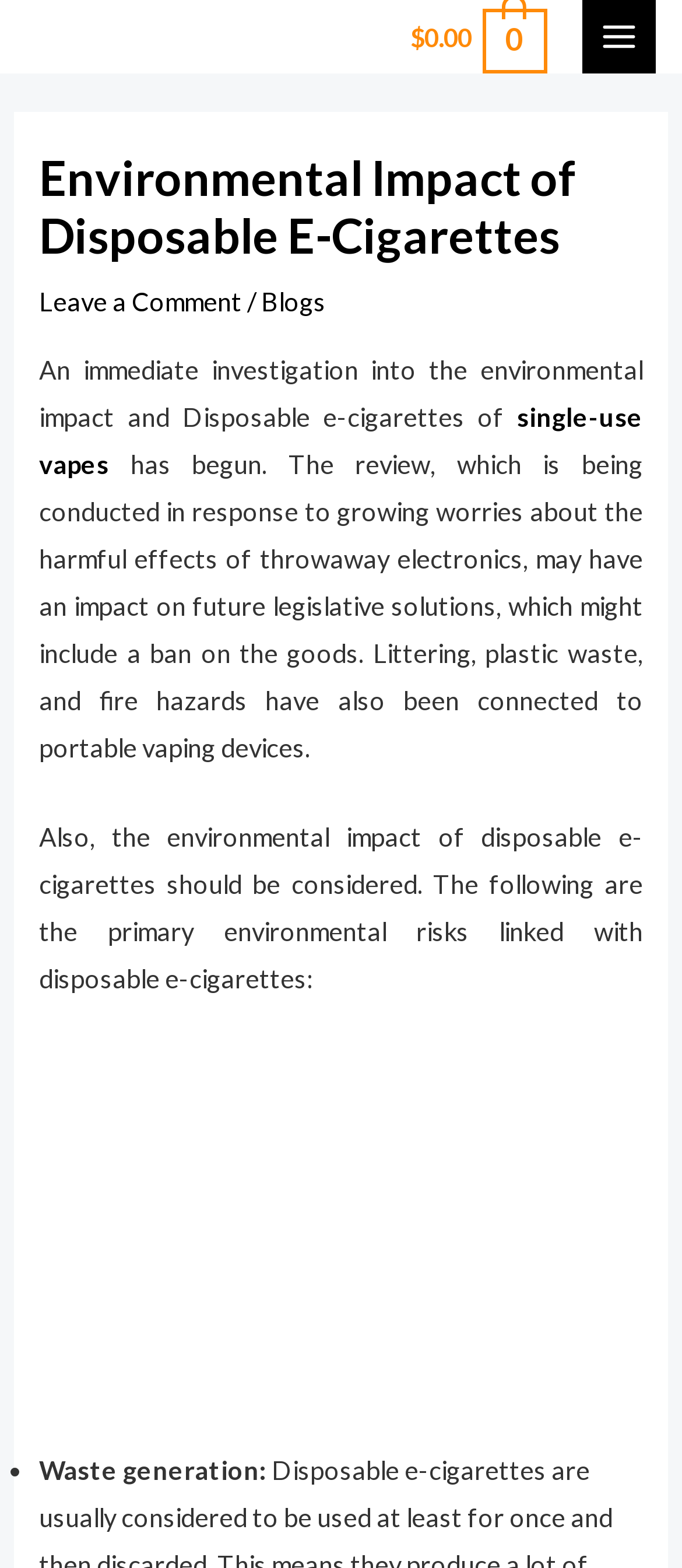What is the potential outcome of the review?
Refer to the screenshot and respond with a concise word or phrase.

Ban on the goods